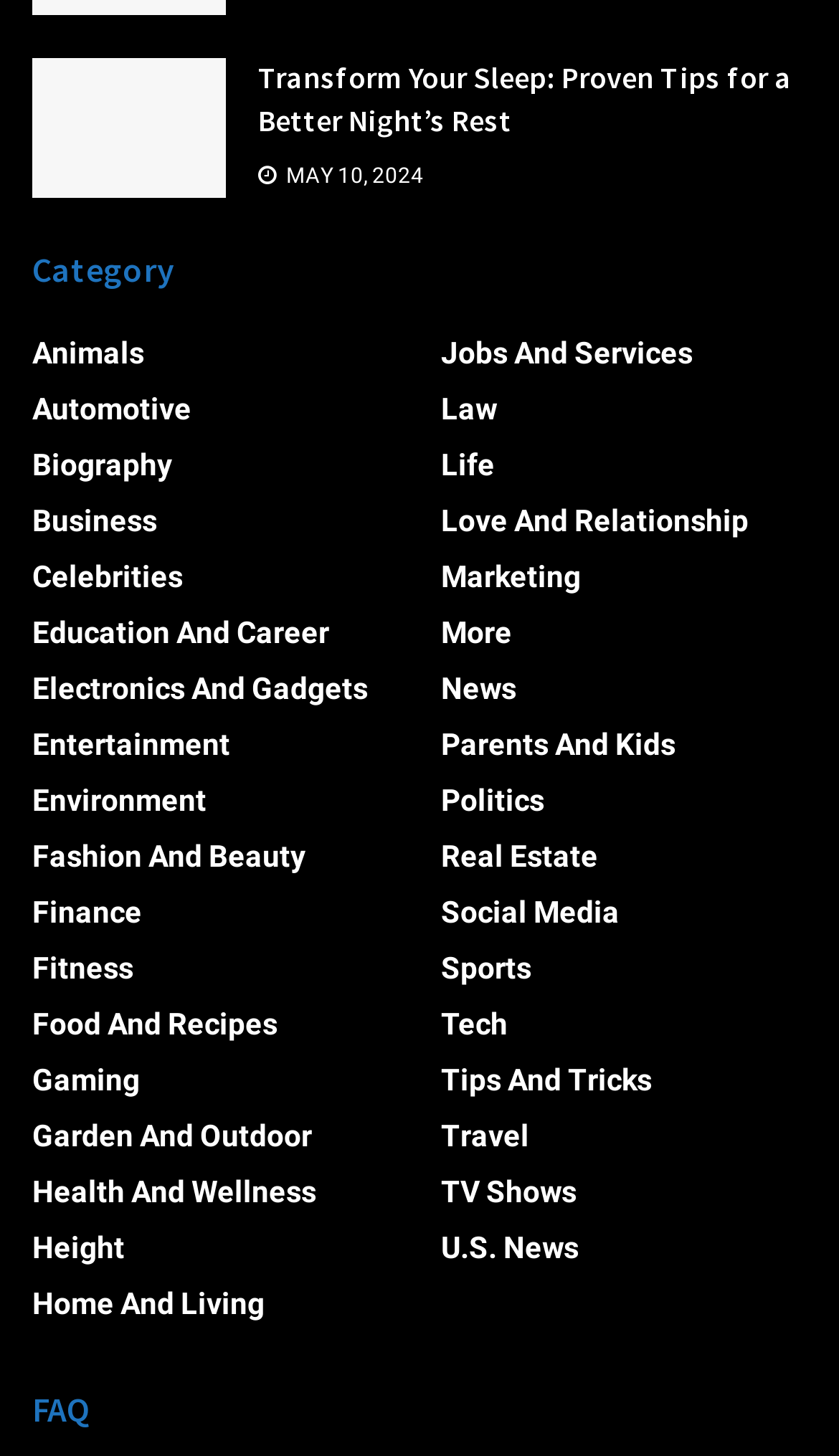What is the date of the latest article?
Answer with a single word or short phrase according to what you see in the image.

MAY 10, 2024